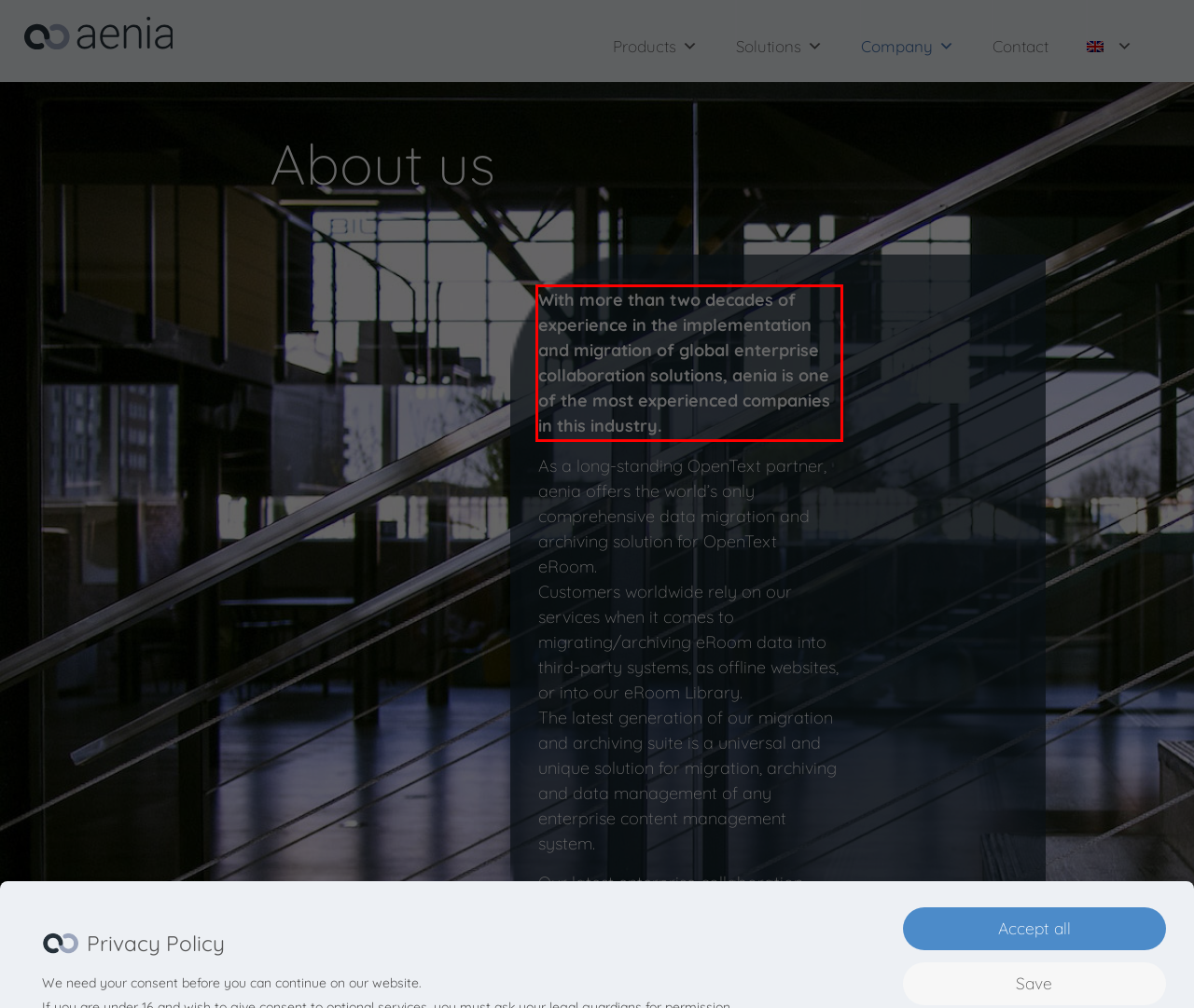Examine the webpage screenshot and use OCR to recognize and output the text within the red bounding box.

With more than two decades of experience in the implementation and migration of global enterprise collaboration solutions, aenia is one of the most experienced companies in this industry.